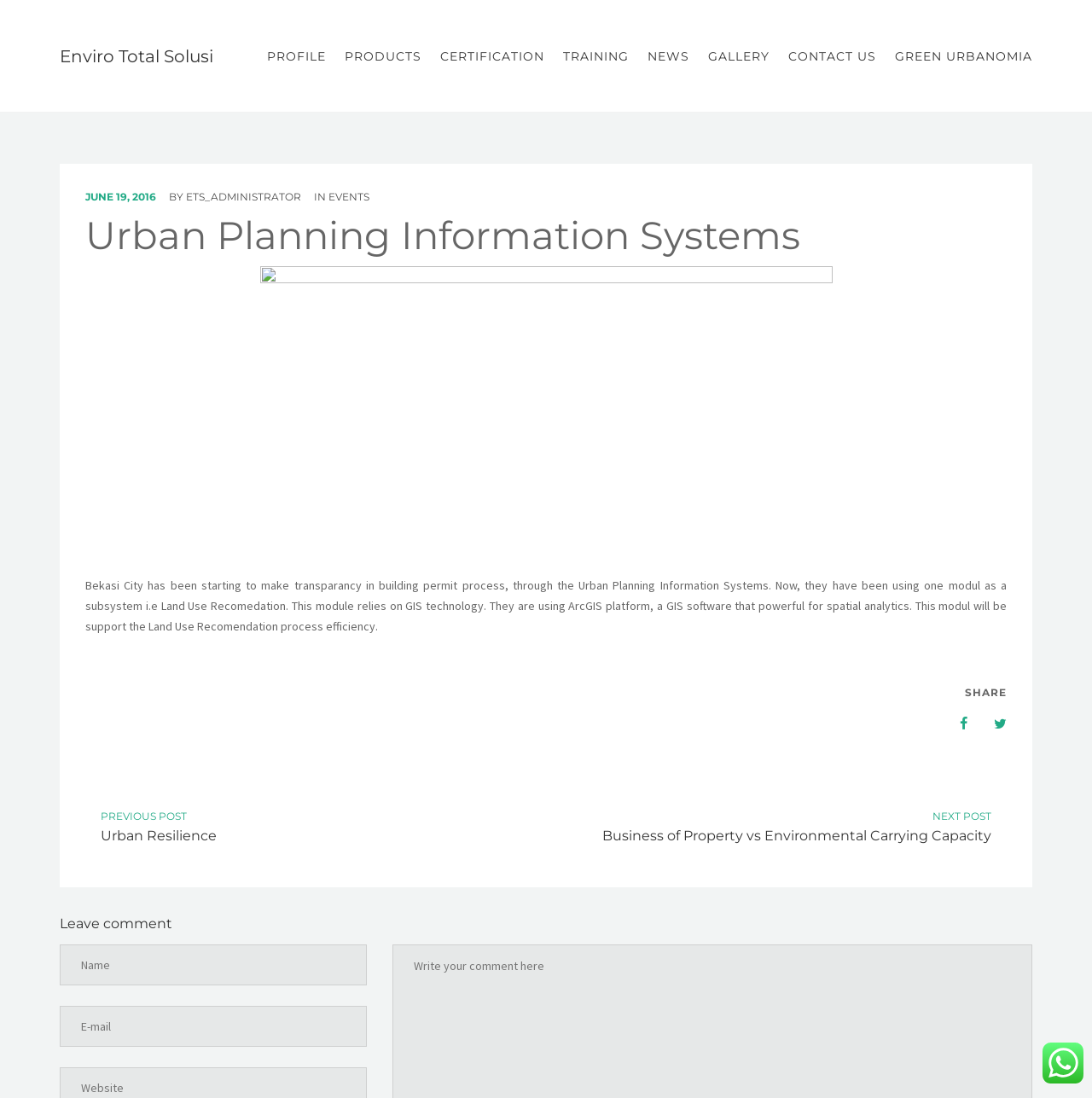Detail the features and information presented on the webpage.

The webpage is about the Urban Planning Information Systems, specifically highlighting the efforts of Bekasi City in promoting transparency in the building permit process. At the top, there is a navigation menu with links to various sections, including PROFILE, PRODUCTS, CERTIFICATION, TRAINING, NEWS, GALLERY, CONTACT US, and GREEN URBANOMIA.

Below the navigation menu, there is an article section that takes up most of the page. The article is dated June 19, 2016, and is written by ETS_ADMINISTRATOR. The article's title is "Urban Planning Information Systems", and it discusses how Bekasi City is using a module called Land Use Recommendation, which relies on GIS technology and the ArcGIS platform, to improve the efficiency of the land use recommendation process.

To the right of the article title, there are social media sharing links. Below the article, there are links to previous and next posts, titled "Urban Resilience" and "Business of Property vs Environmental Carrying Capacity", respectively.

Further down, there is a comment section with a heading "Leave comment" and two textboxes for users to input their name and email address. At the bottom right corner of the page, there is a WhatsApp chat link and an accompanying image.

Overall, the webpage appears to be a blog or news article page, with a focus on urban planning and development.